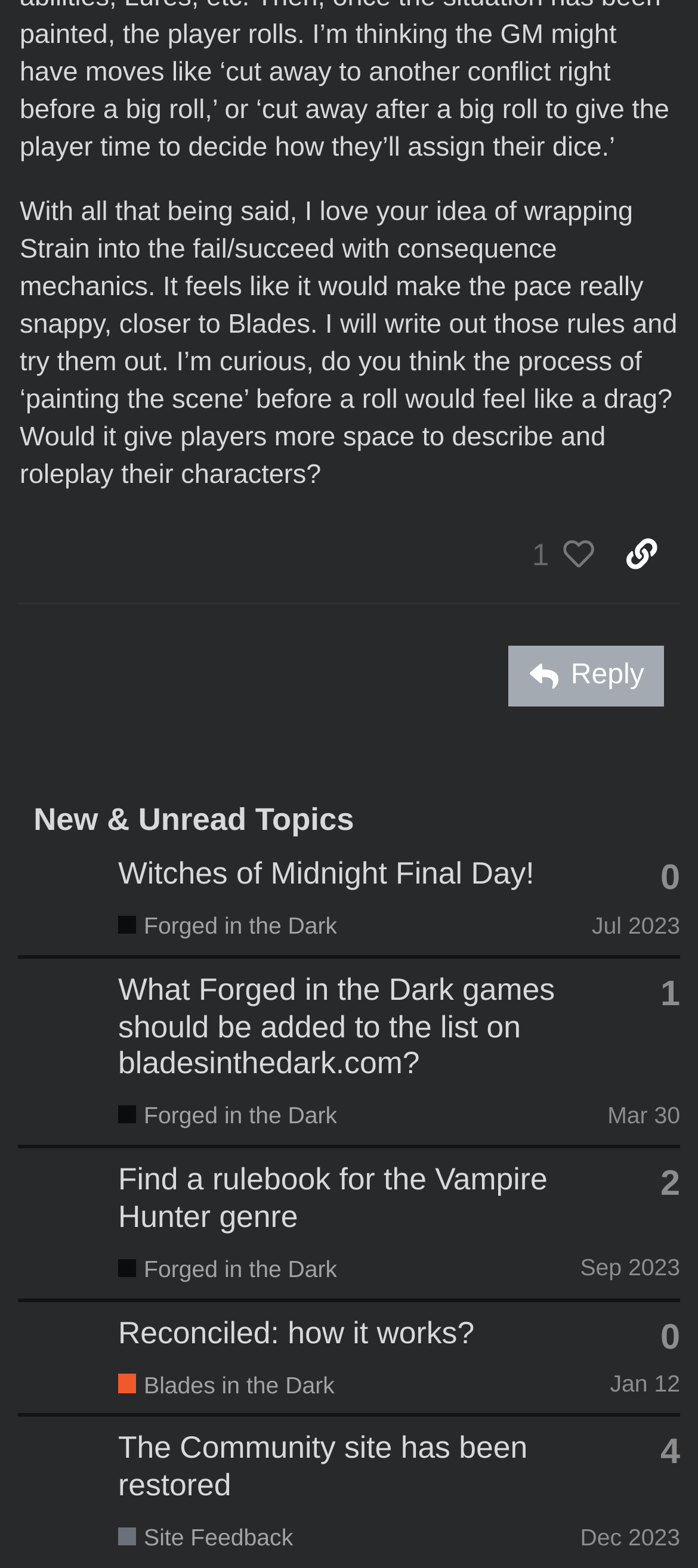What is the topic of the first post?
Refer to the image and provide a concise answer in one word or phrase.

Witches of Midnight Final Day!